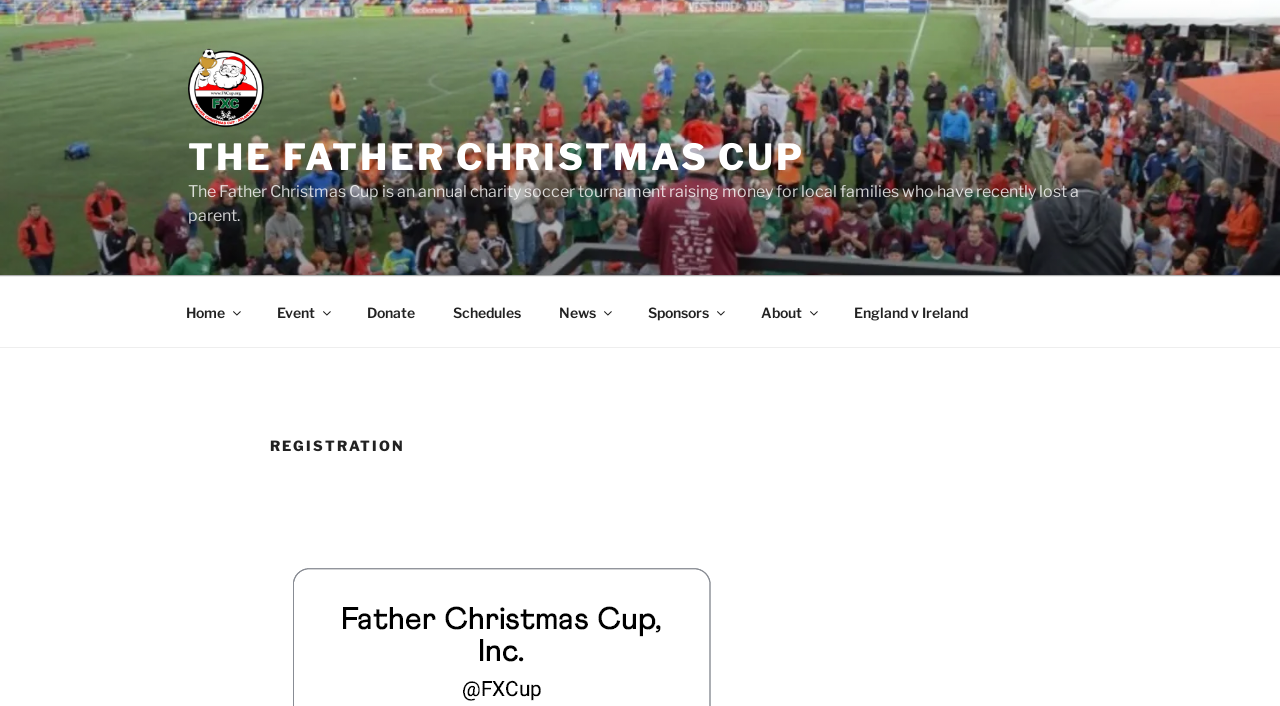Answer the following inquiry with a single word or phrase:
What is the purpose of the Father Christmas Cup?

Raising money for local families